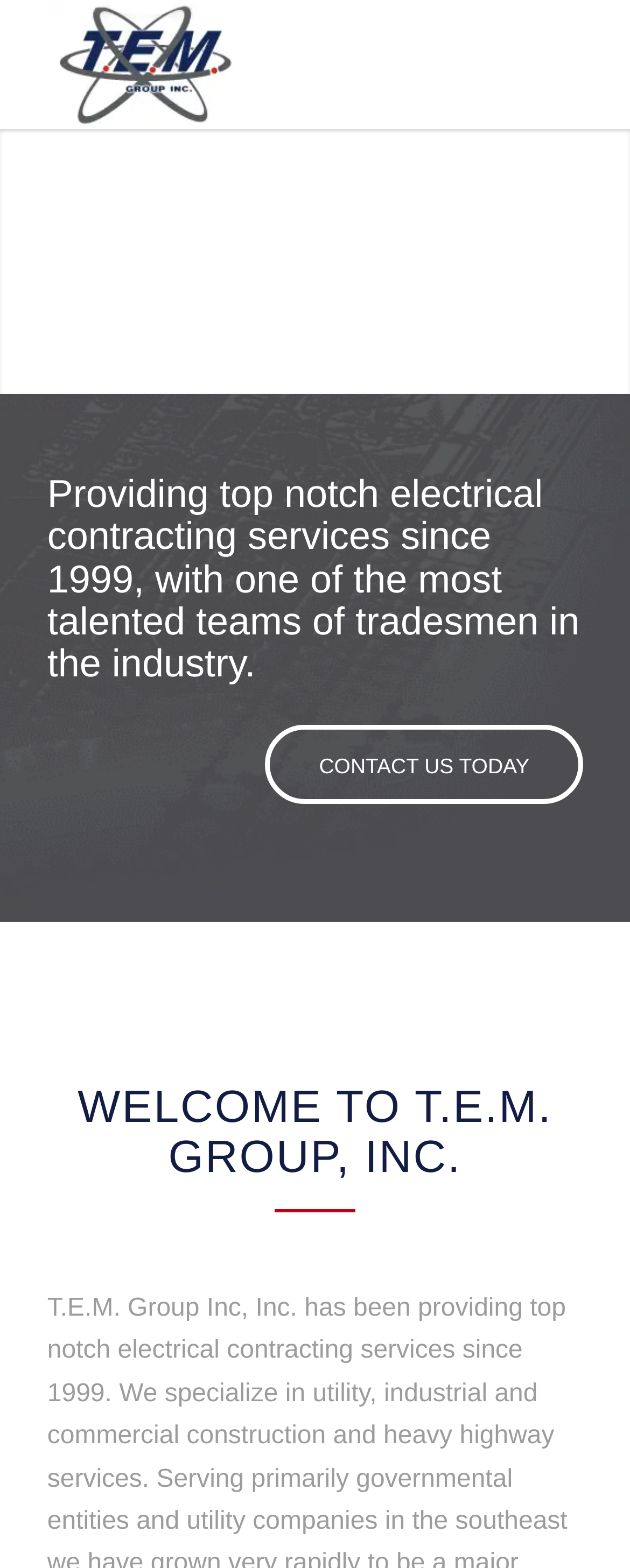Identify the bounding box coordinates of the element that should be clicked to fulfill this task: "Learn more about who they are". The coordinates should be provided as four float numbers between 0 and 1, i.e., [left, top, right, bottom].

[0.075, 0.284, 0.434, 0.329]